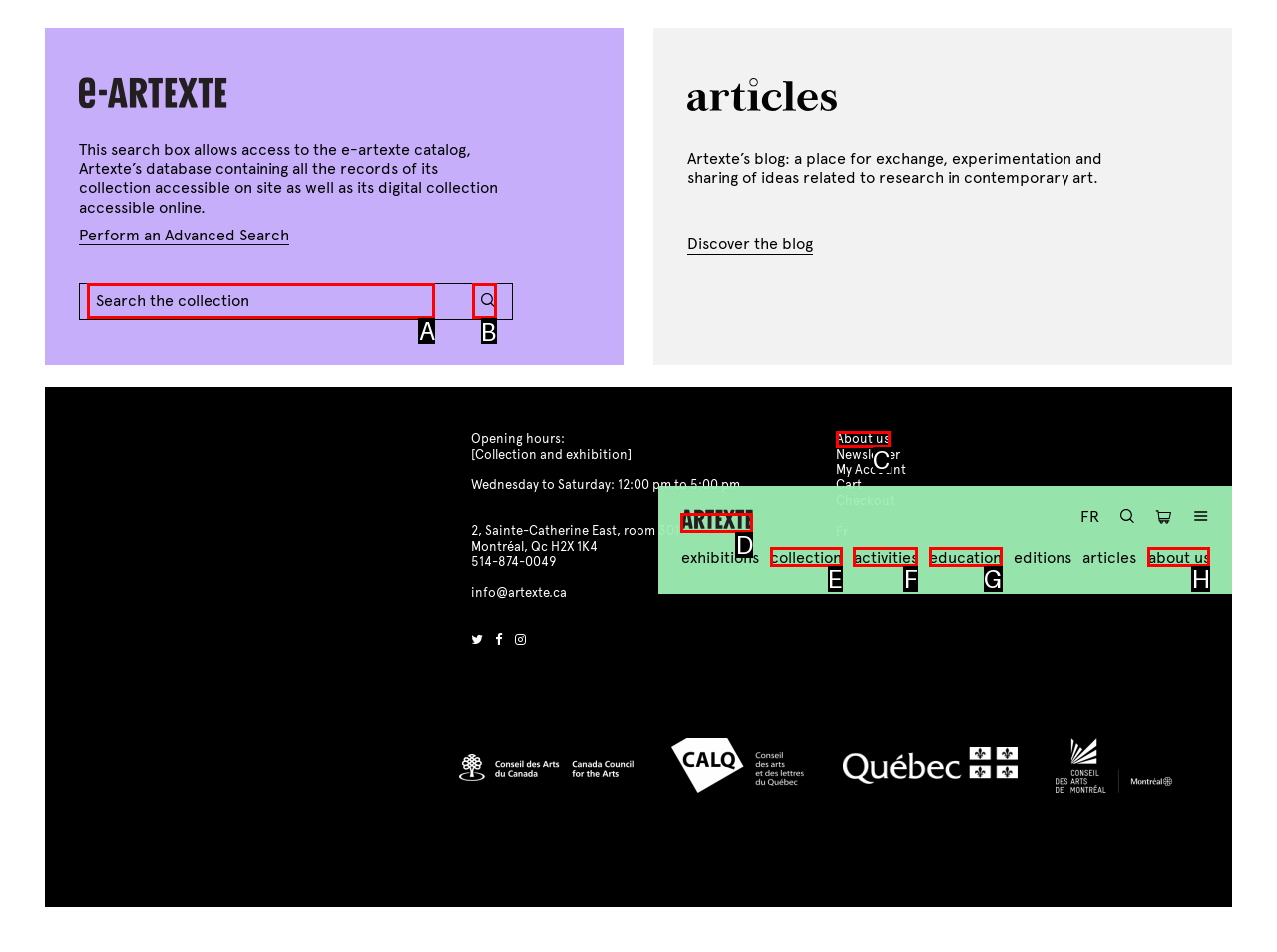From the available choices, determine which HTML element fits this description: About us Respond with the correct letter.

C